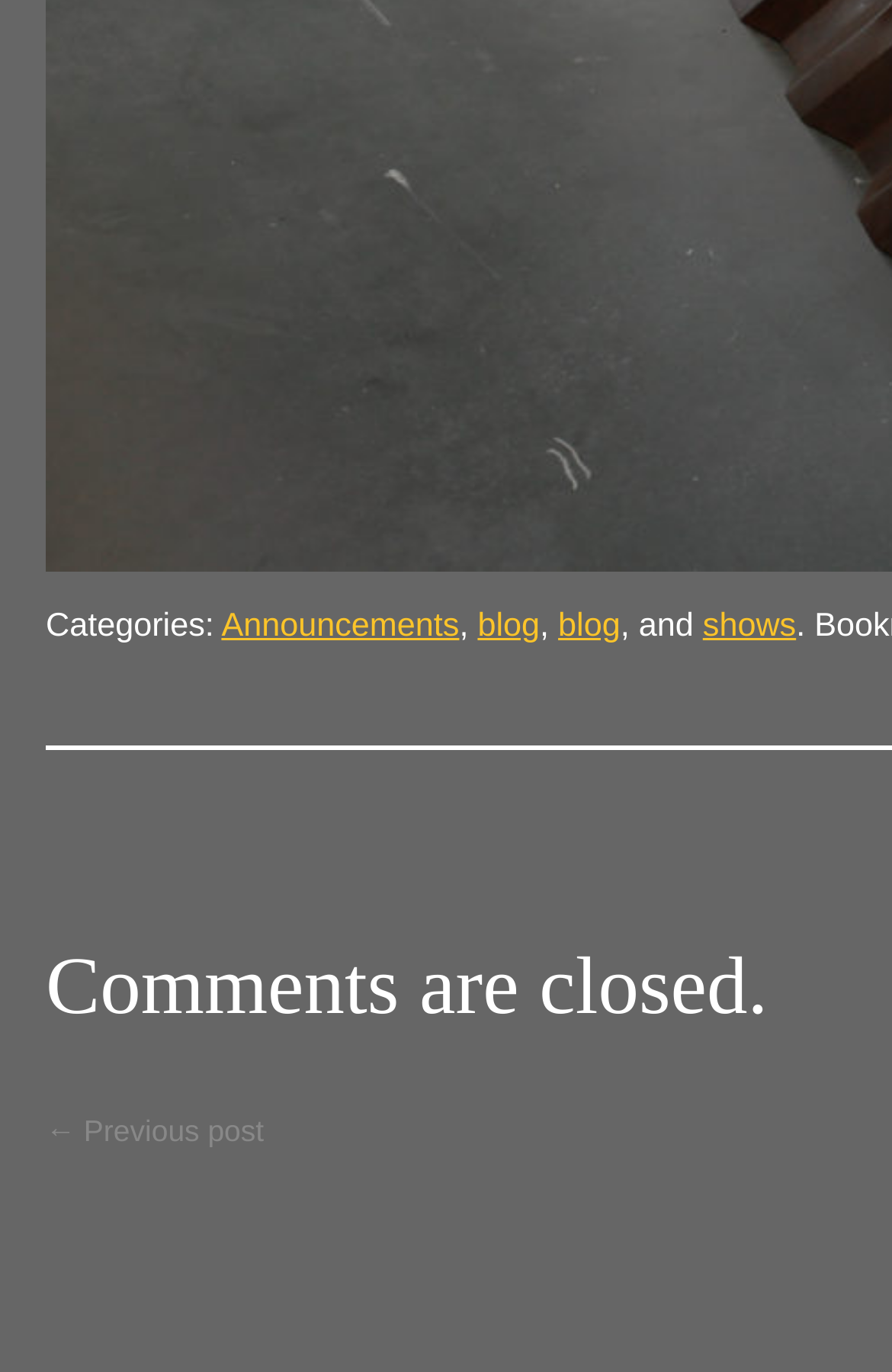What is the position of the 'Comments are closed.' text on the webpage?
Please provide a comprehensive answer based on the visual information in the image.

By examining the bounding box coordinates of the 'Comments are closed.' text element, I found that it is positioned below the categories list, with a y1 coordinate of 0.685, which is greater than the y1 coordinates of the categories list elements.